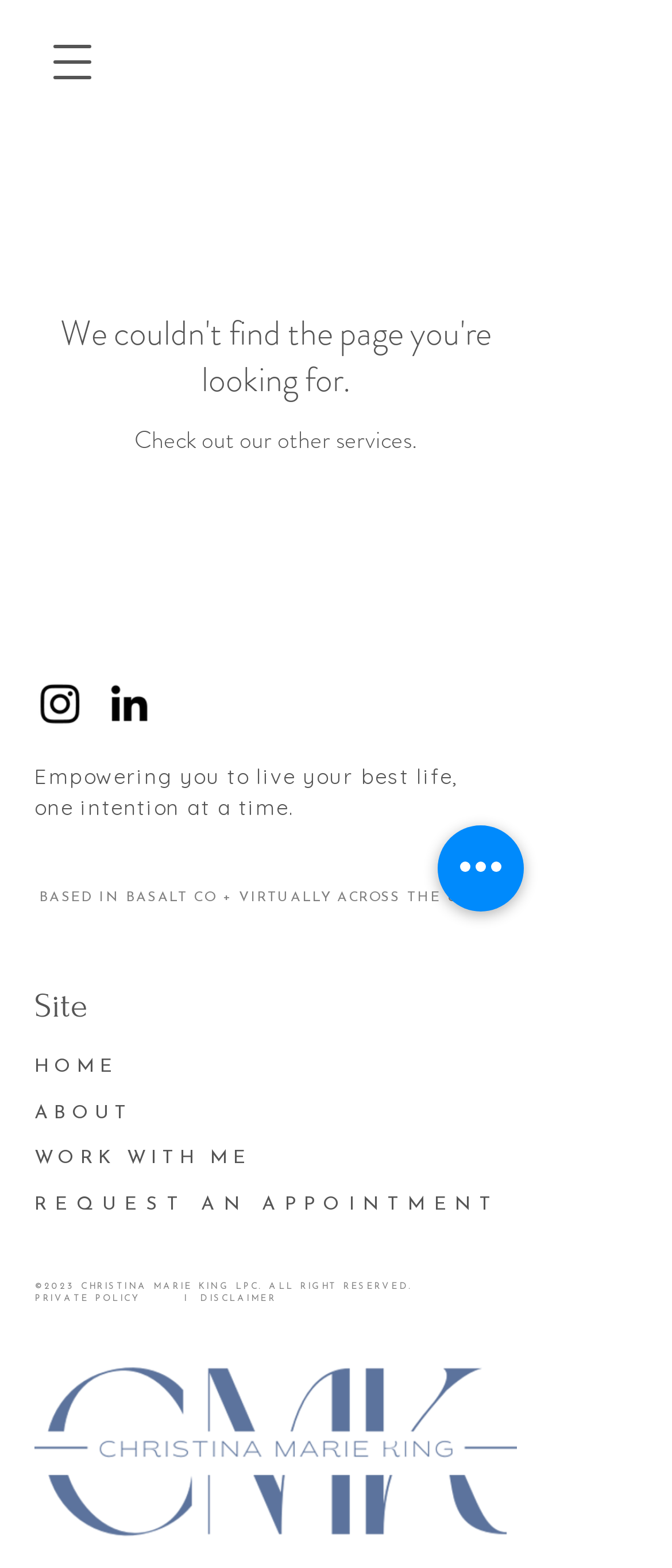Can you identify the bounding box coordinates of the clickable region needed to carry out this instruction: 'View Instagram profile'? The coordinates should be four float numbers within the range of 0 to 1, stated as [left, top, right, bottom].

[0.051, 0.432, 0.128, 0.465]